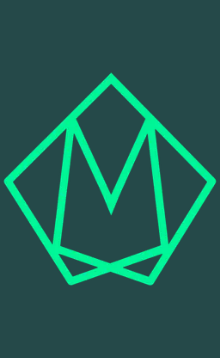Create a detailed narrative for the image.

The image features a stylized logo of "Omomcode," an organization specializing in software engineering. The design prominently showcases a geometric outline composed of a series of angular shapes, forming a diamond-like structure with a central "M" that stands out in a vibrant neon green color against a dark background. This modern and visually striking logo symbolizes the company's innovative approach and commitment to excellence in the software development field, reflecting their mission to help clients achieve their technological goals.